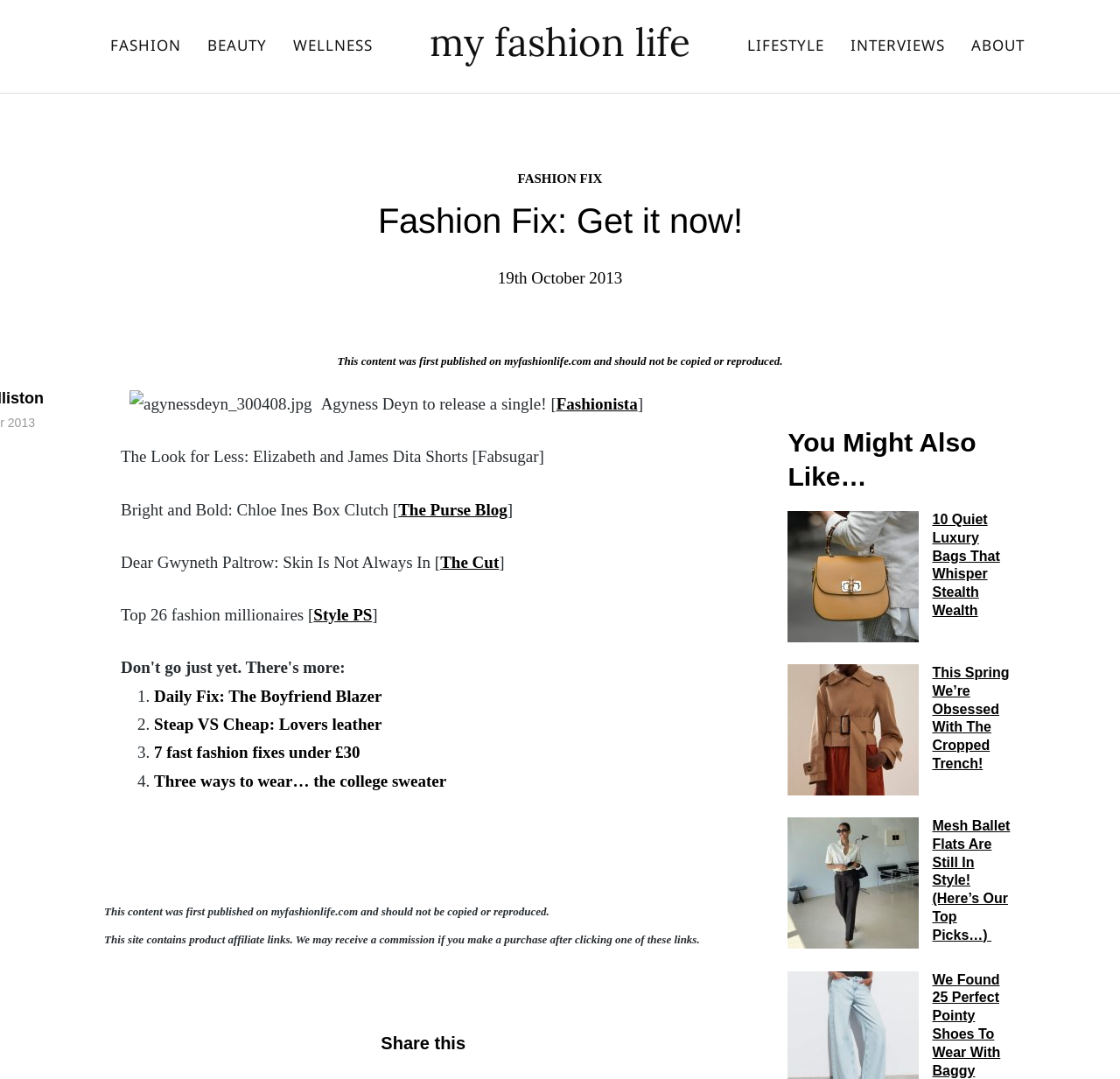Answer briefly with one word or phrase:
What is the category of the first link?

FASHION